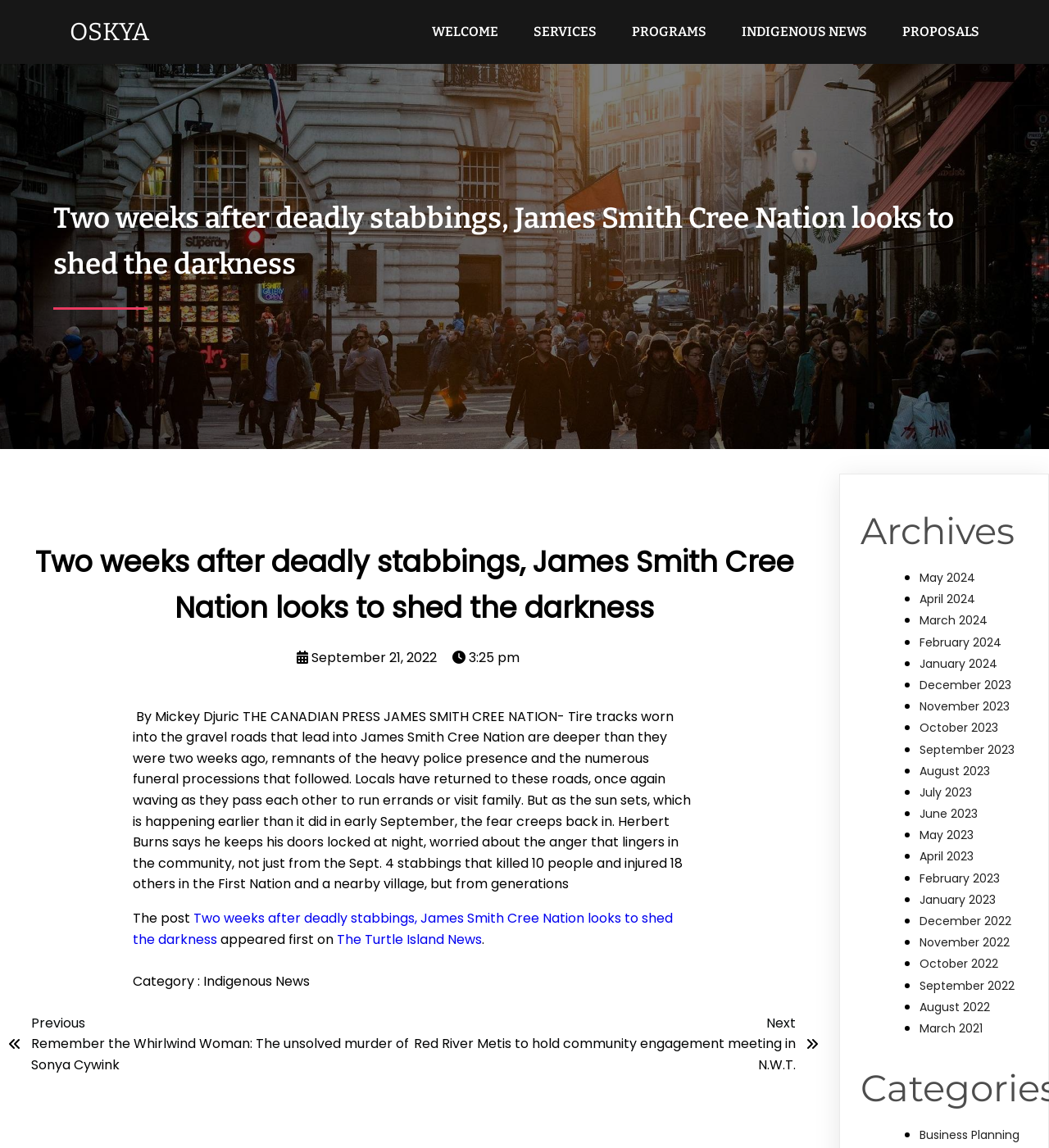Can you pinpoint the bounding box coordinates for the clickable element required for this instruction: "View the previous news article"? The coordinates should be four float numbers between 0 and 1, i.e., [left, top, right, bottom].

[0.008, 0.882, 0.394, 0.937]